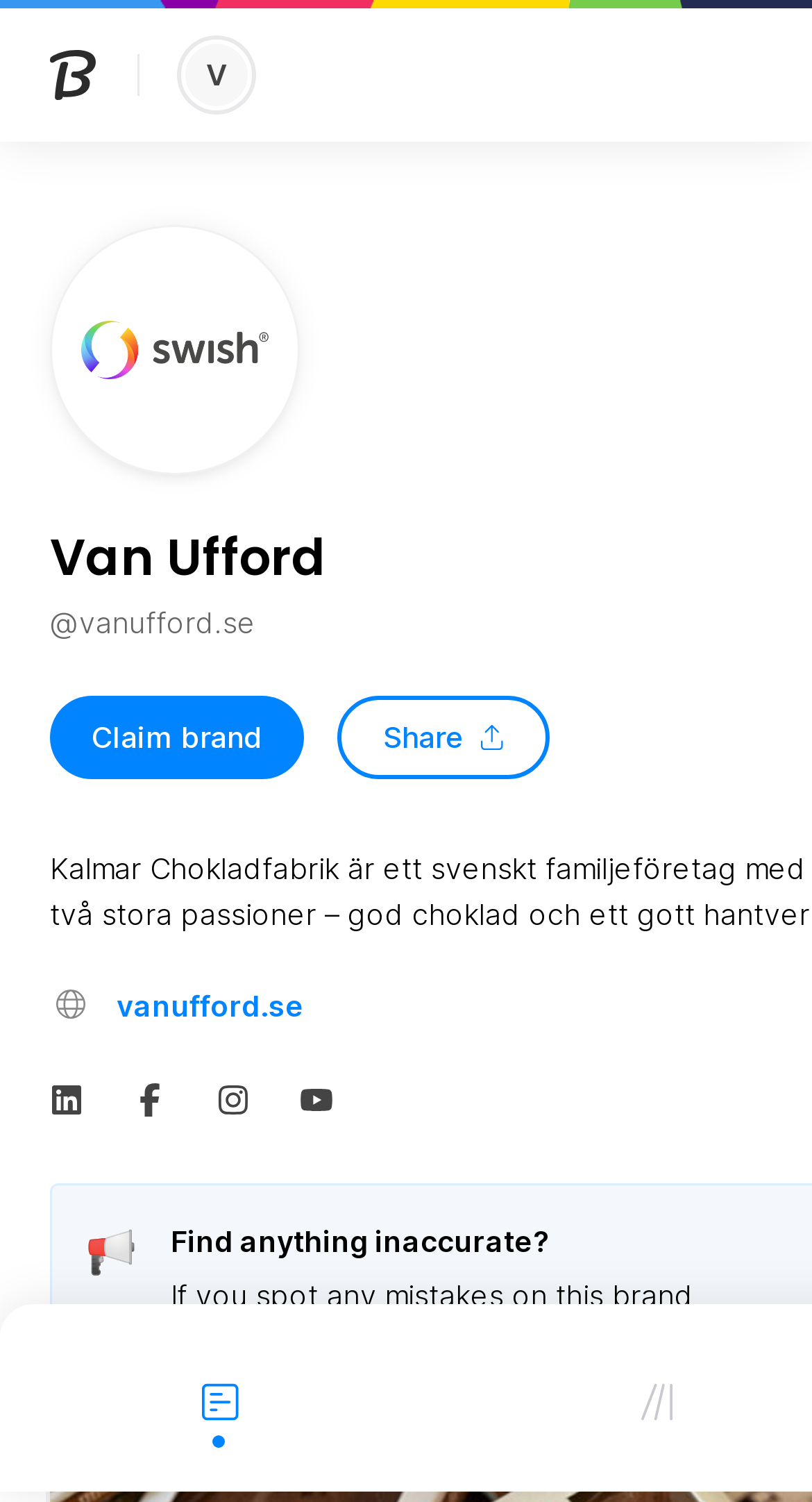Examine the screenshot and answer the question in as much detail as possible: What is the purpose of the 'Claim brand' button?

The 'Claim brand' button is likely used to claim ownership of the Van Ufford brand, as it is a common practice for brand owners to claim their brands on websites that provide brand assets.